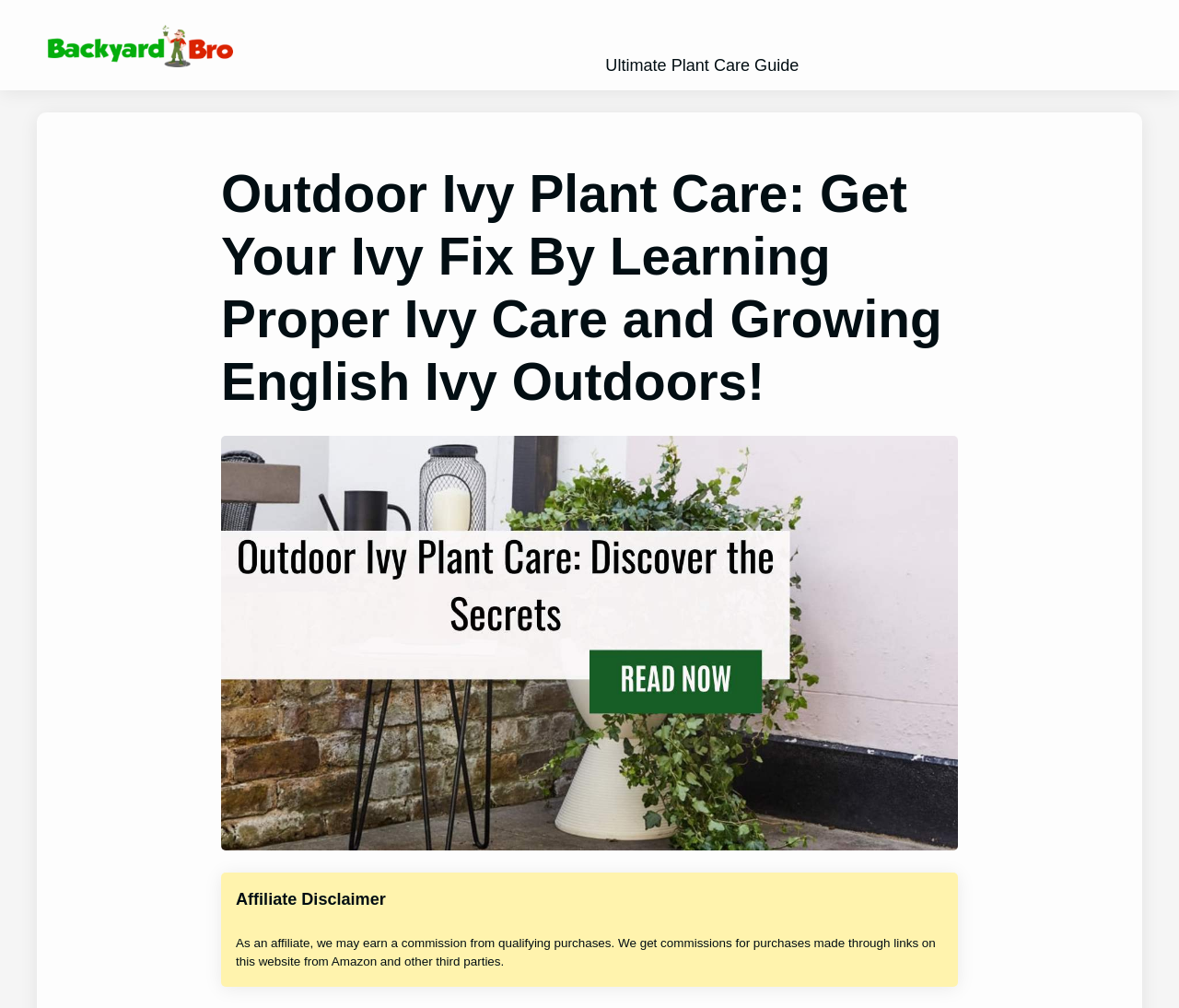Using the information shown in the image, answer the question with as much detail as possible: What is the name of the website or blog?

The link at the top of the webpage with the text 'Backyard bro Gardening' suggests that this is the name of the website or blog.